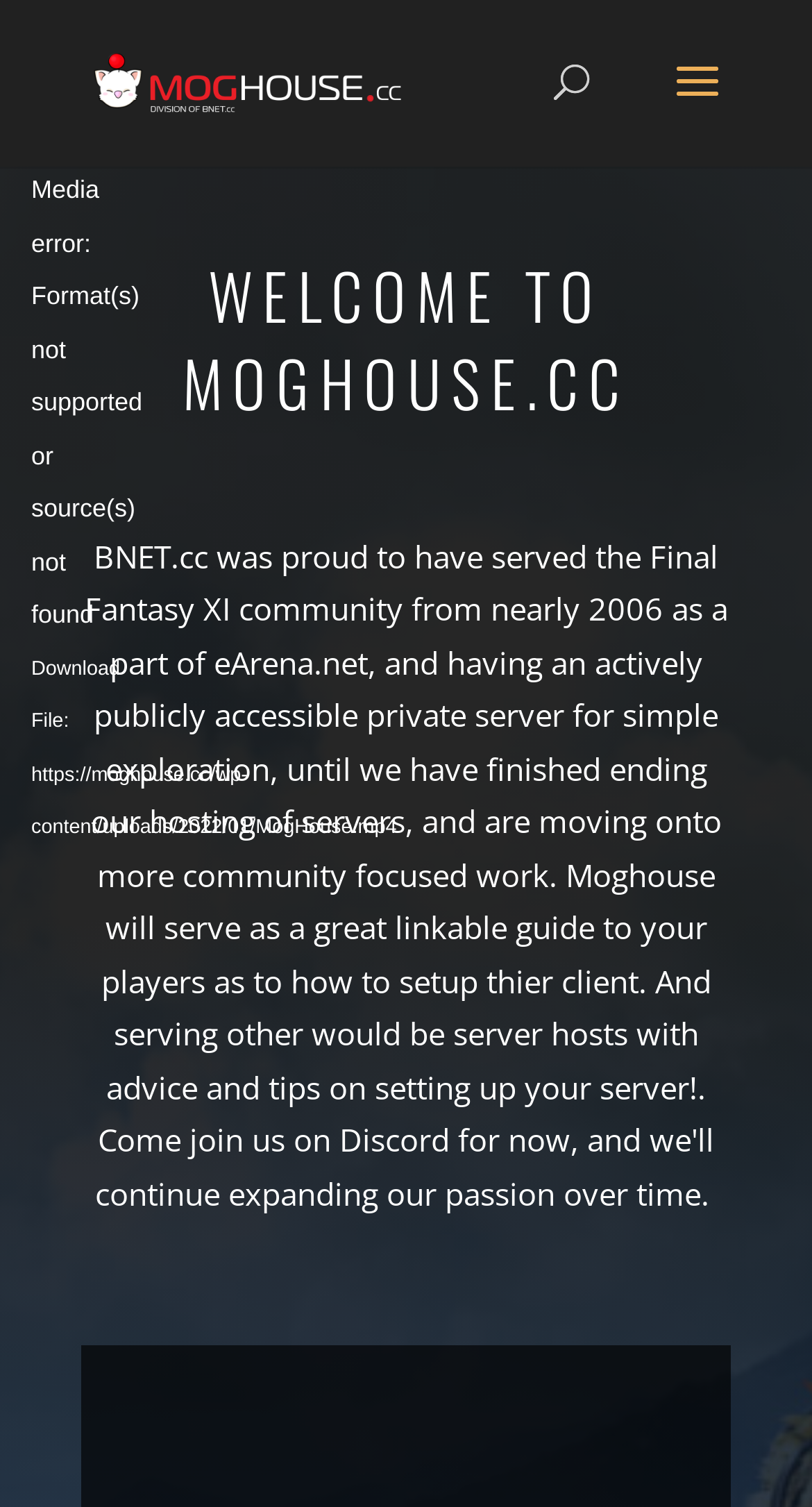Find the bounding box coordinates for the UI element whose description is: "Download File: https://moghouse.cc/wp-content/uploads/2022/01/MogHouse.mp4". The coordinates should be four float numbers between 0 and 1, in the format [left, top, right, bottom].

[0.0, 0.426, 0.077, 0.567]